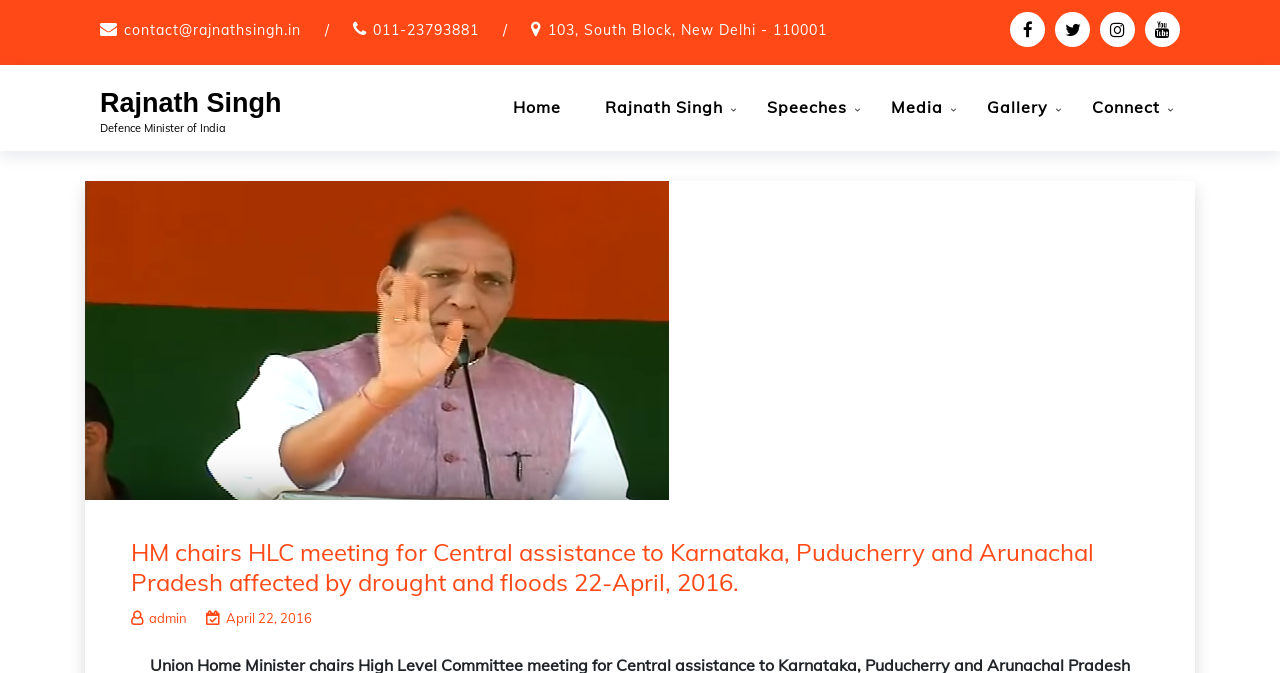Find the bounding box coordinates for the area that must be clicked to perform this action: "View the article".

[0.102, 0.798, 0.855, 0.887]